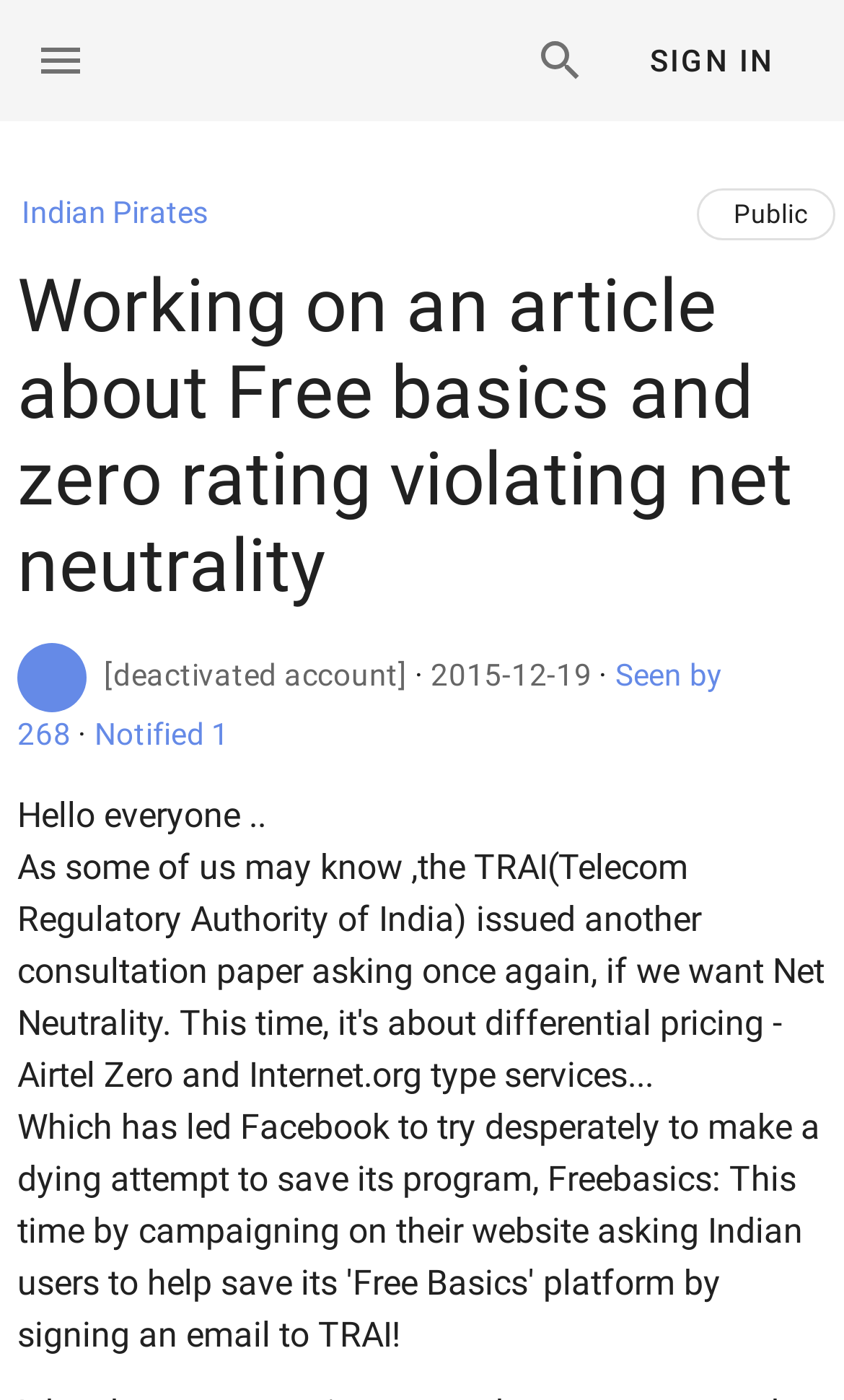Could you find the bounding box coordinates of the clickable area to complete this instruction: "Open the sidebar"?

[0.01, 0.006, 0.133, 0.08]